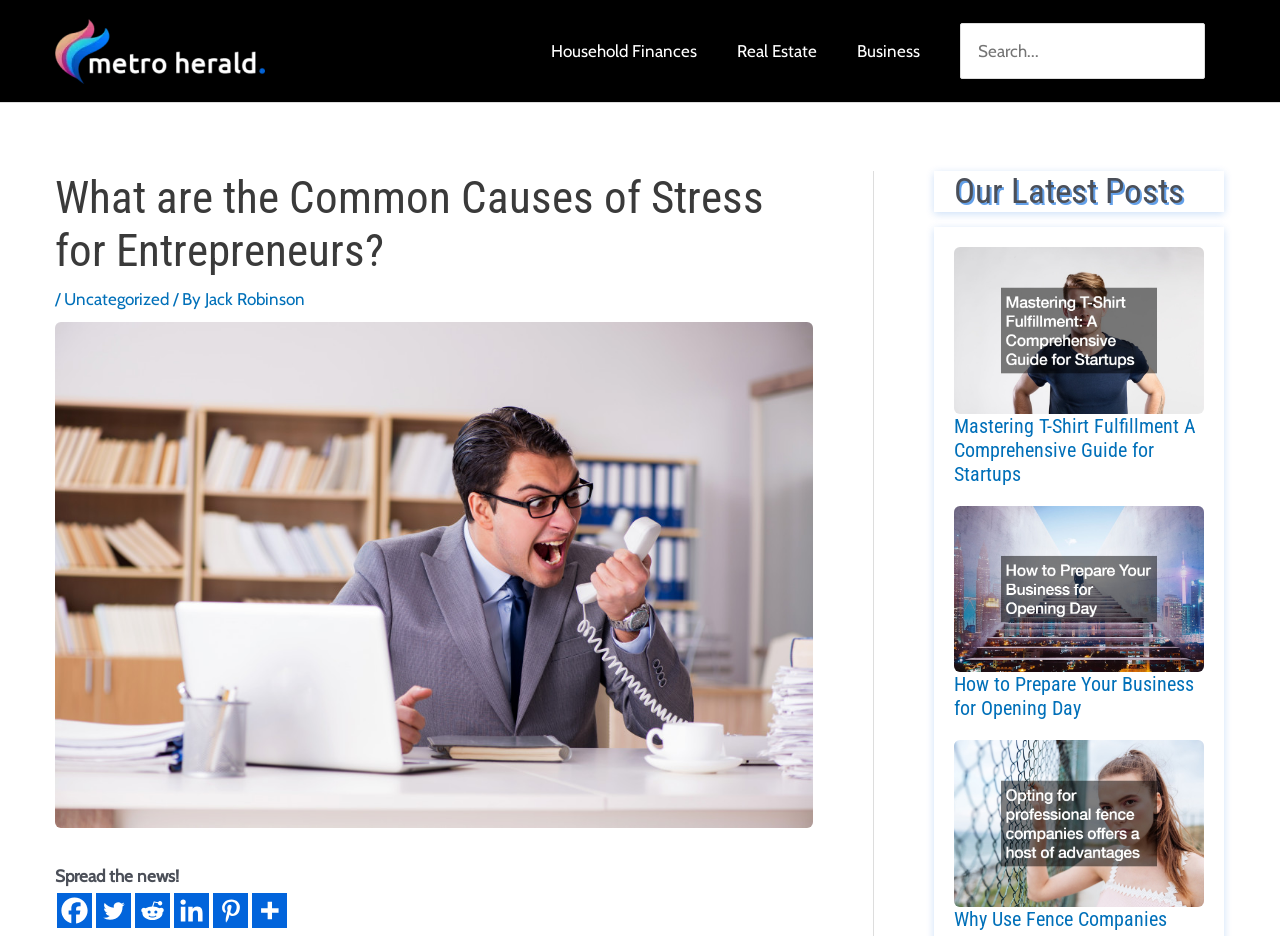What is the title or heading displayed on the webpage?

What are the Common Causes of Stress for Entrepreneurs?